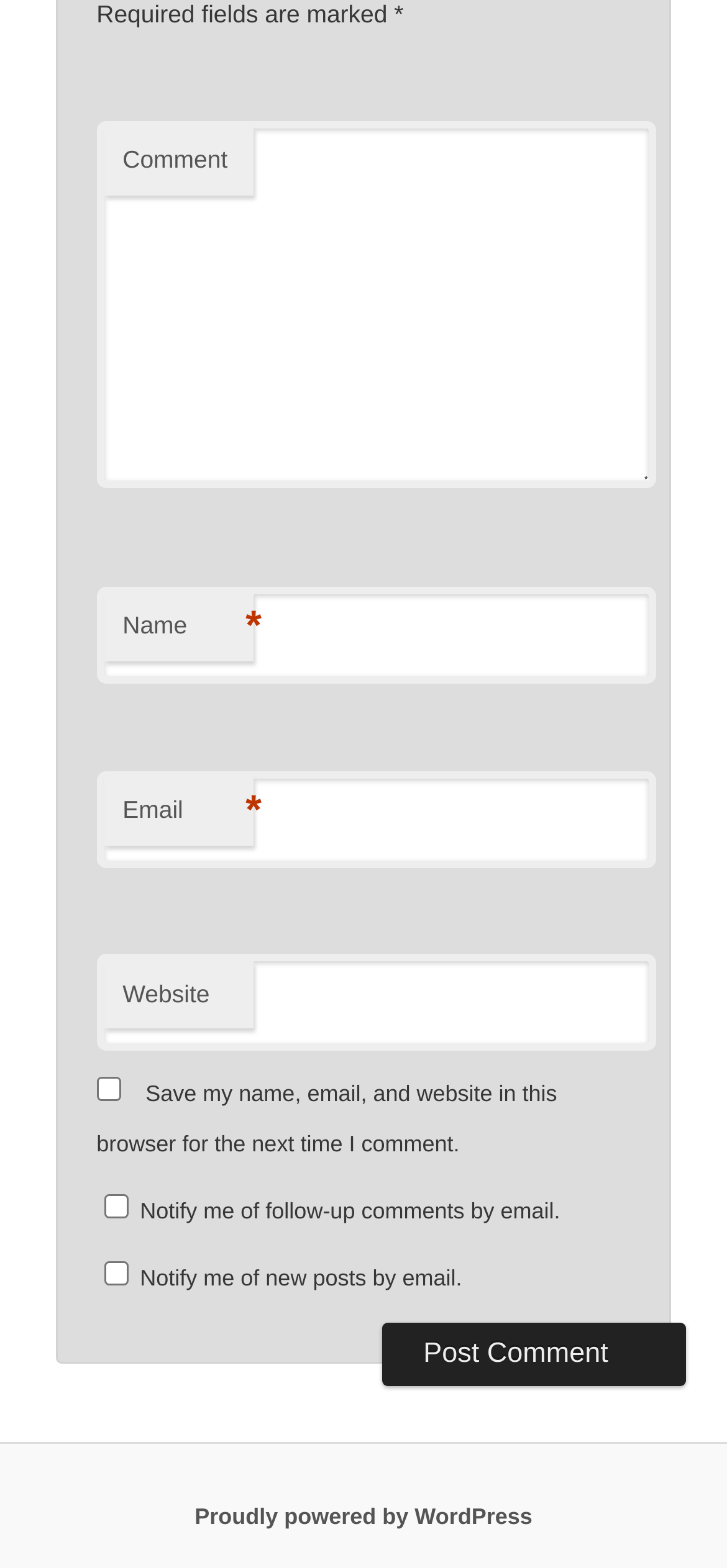Determine the bounding box for the UI element that matches this description: "parent_node: Email aria-describedby="email-notes" name="email"".

[0.133, 0.491, 0.902, 0.553]